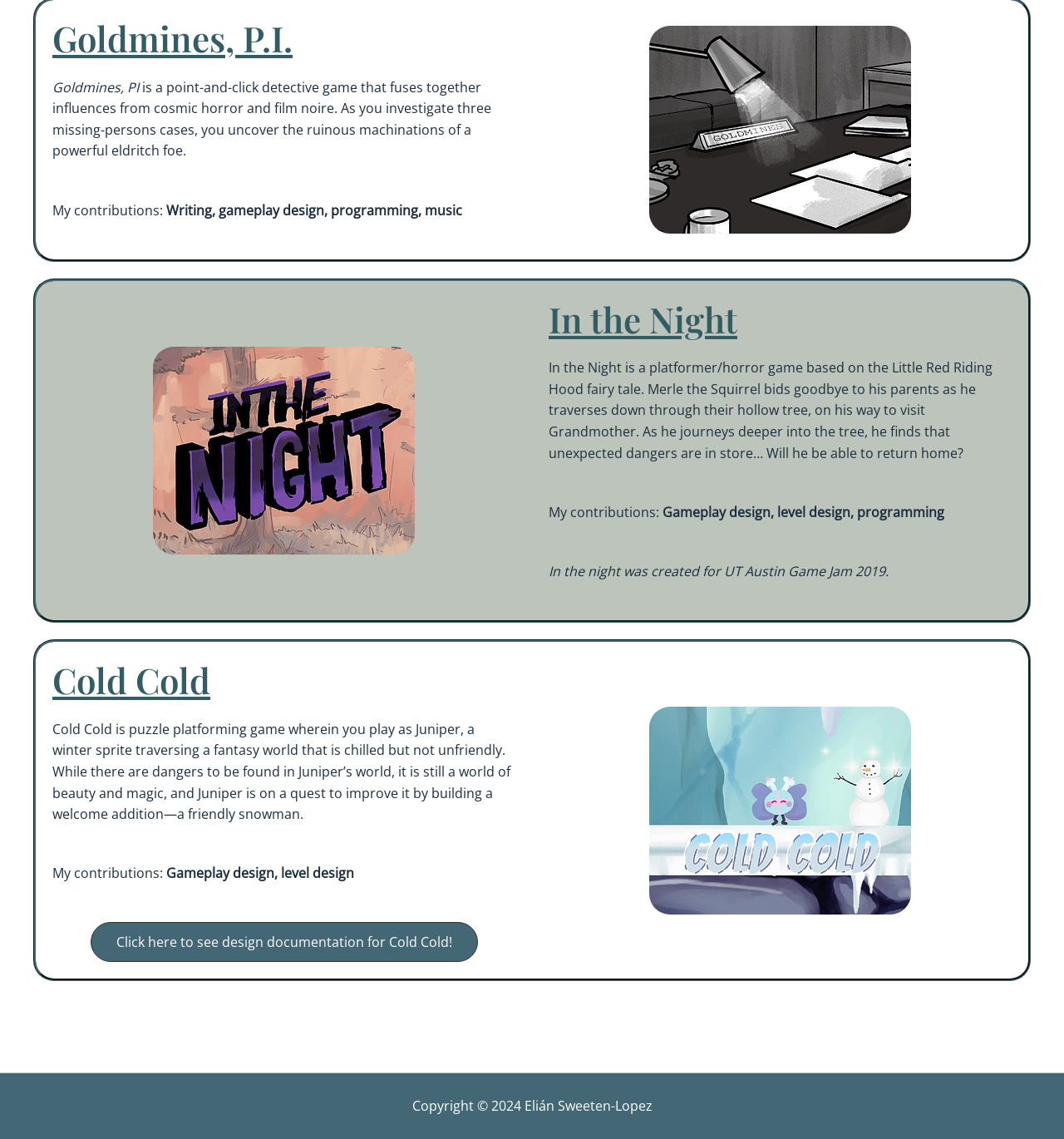Determine the bounding box of the UI component based on this description: "In the Night". The bounding box coordinates should be four float values between 0 and 1, i.e., [left, top, right, bottom].

[0.516, 0.26, 0.693, 0.301]